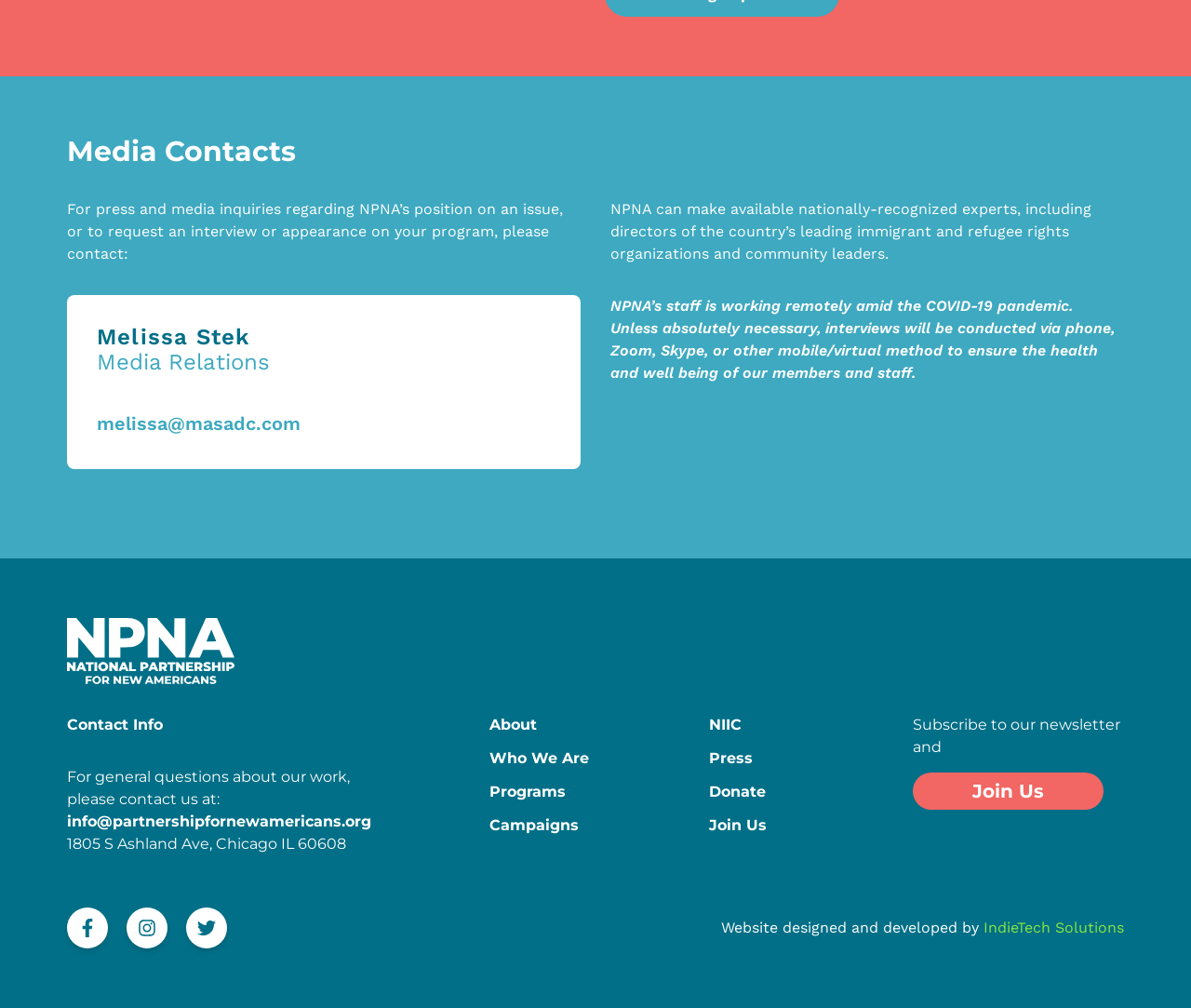What is the name of the media relations contact?
Using the image as a reference, answer the question with a short word or phrase.

Melissa Stek